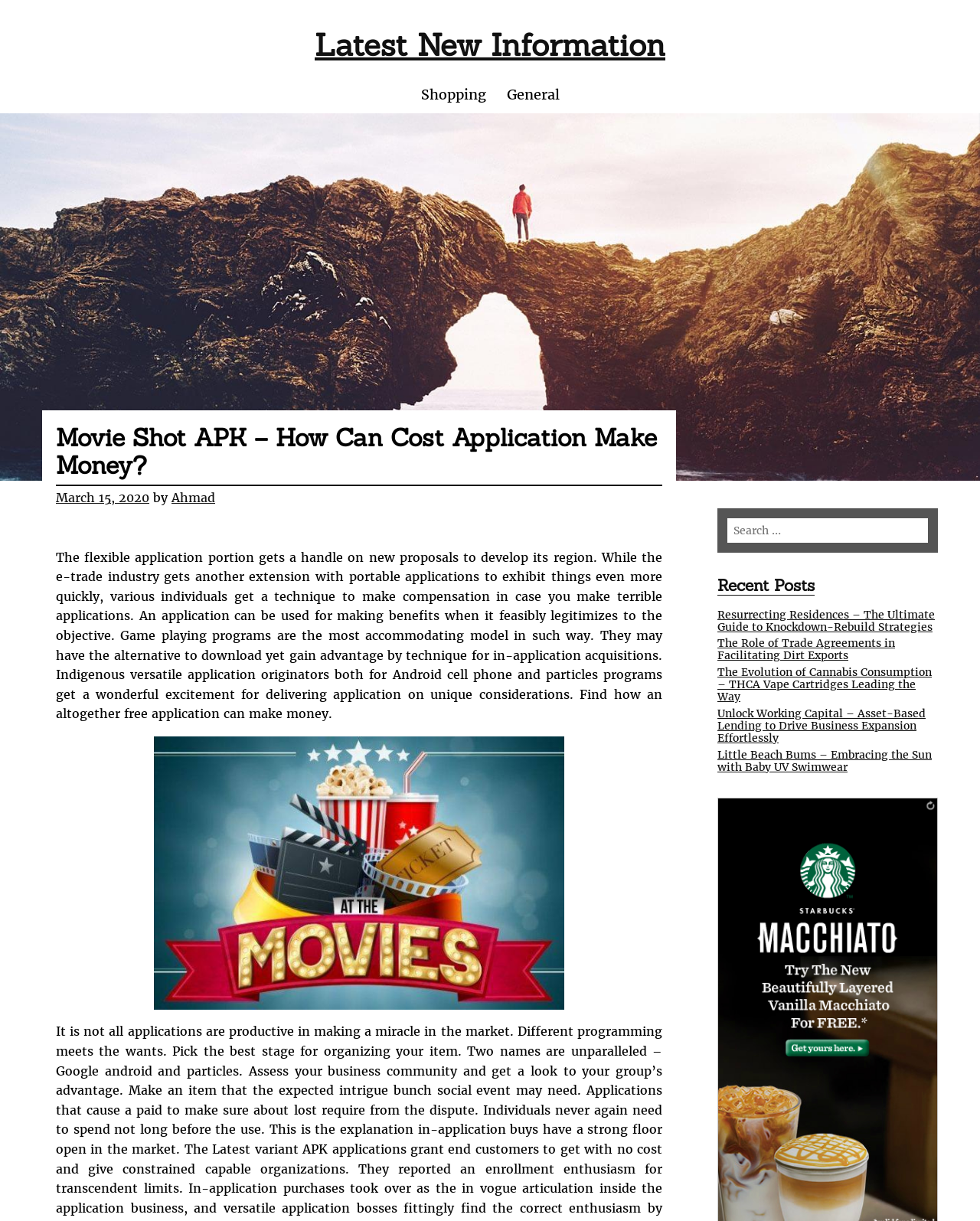Answer this question using a single word or a brief phrase:
What type of applications are mentioned as an example?

Game playing programs